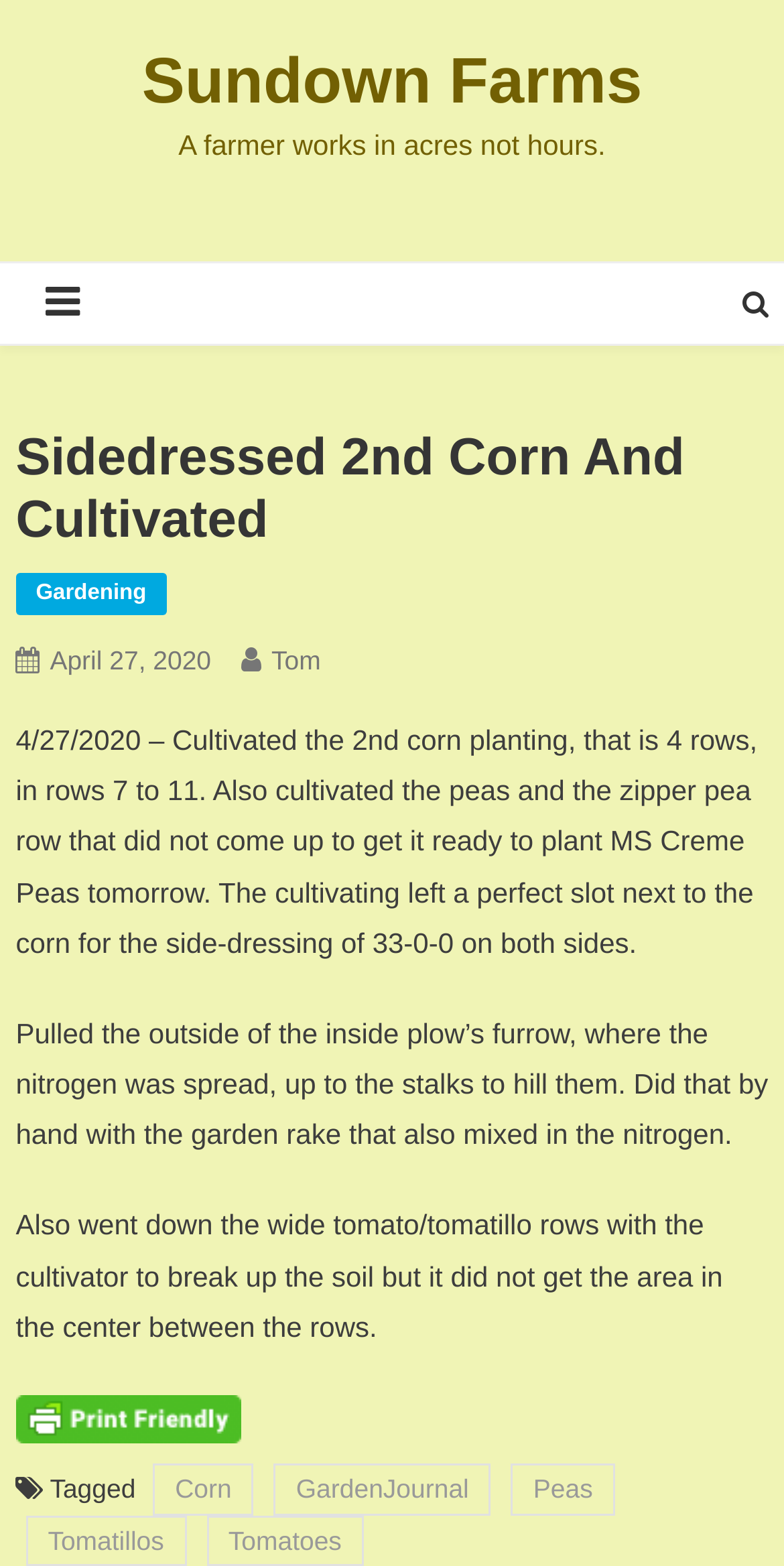Specify the bounding box coordinates of the area to click in order to execute this command: 'View posts tagged with Corn'. The coordinates should consist of four float numbers ranging from 0 to 1, and should be formatted as [left, top, right, bottom].

[0.195, 0.935, 0.324, 0.968]